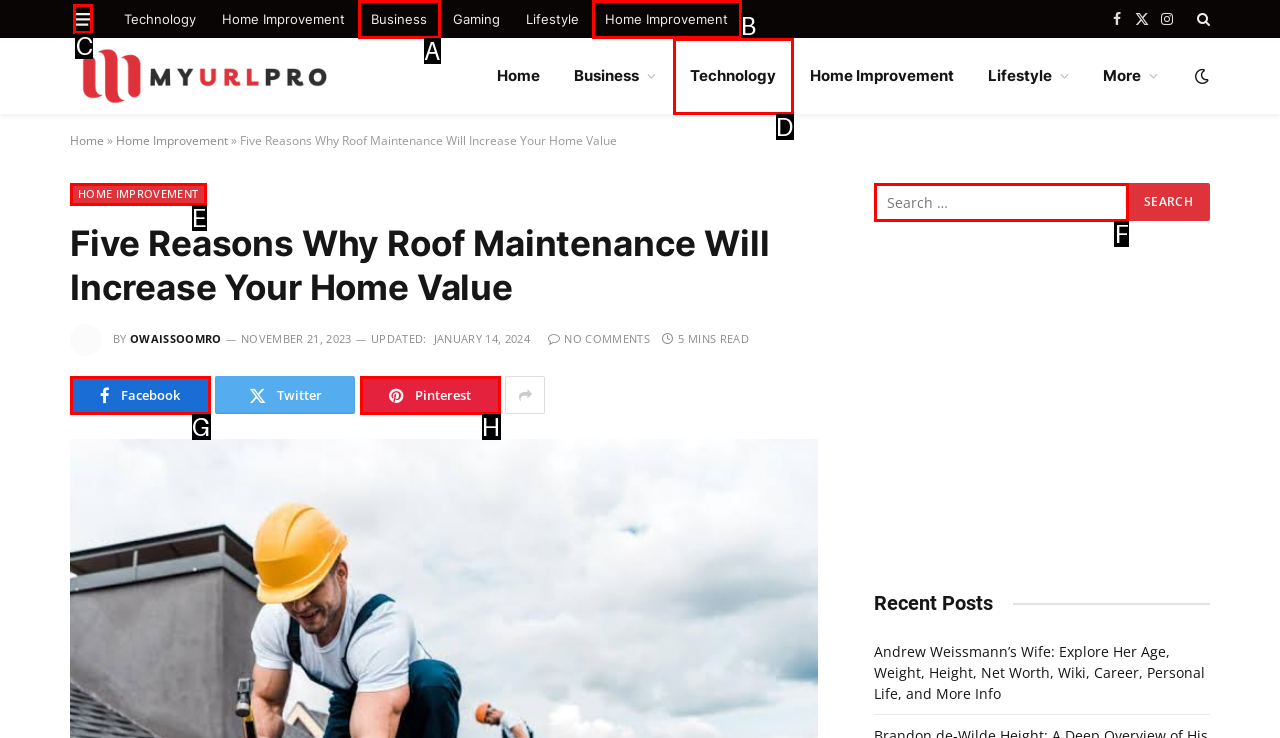Using the given description: parent_node: Technology aria-label="Menu", identify the HTML element that corresponds best. Answer with the letter of the correct option from the available choices.

C